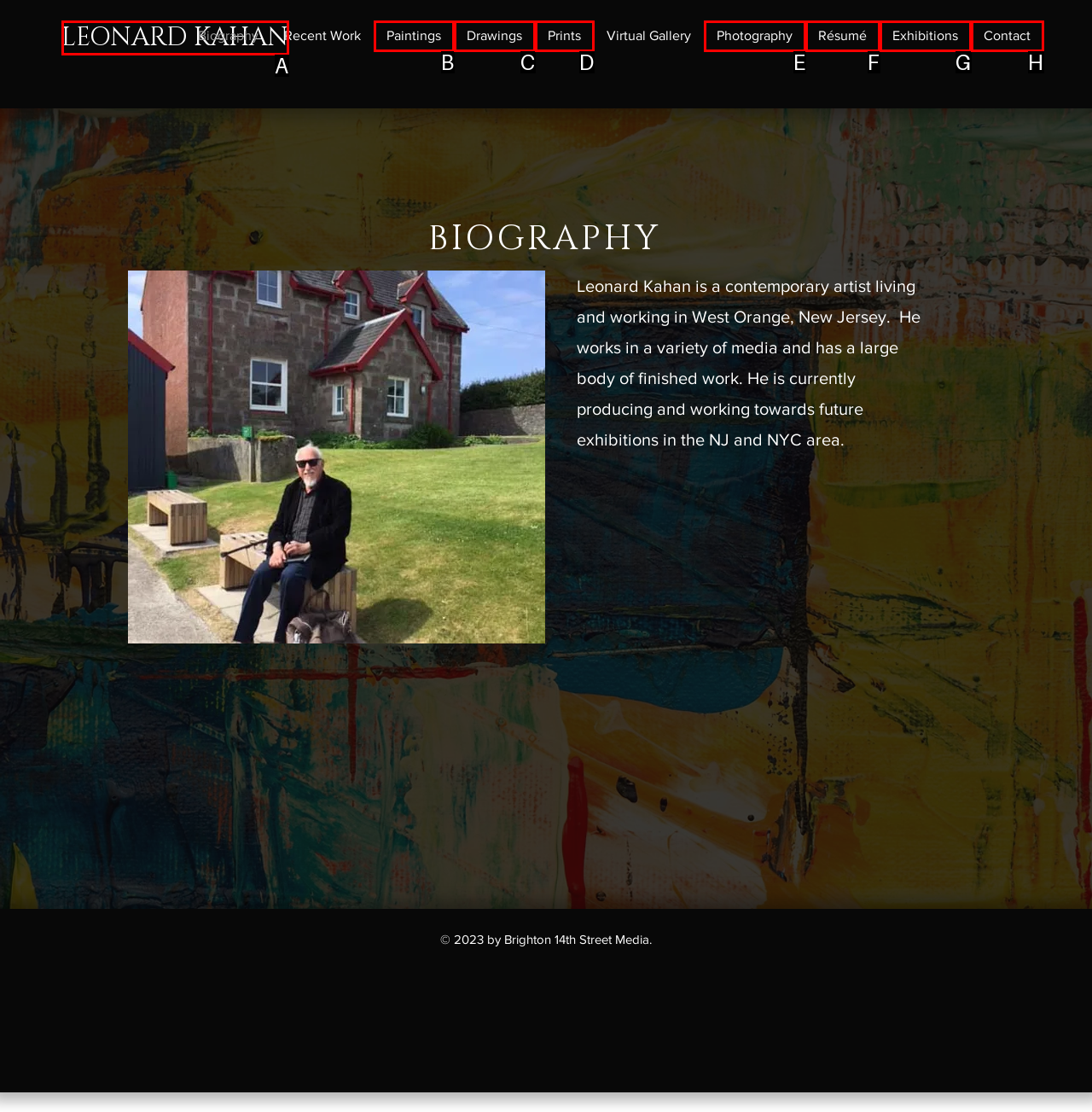Determine which HTML element fits the description: LEONARD KAHAN. Answer with the letter corresponding to the correct choice.

A